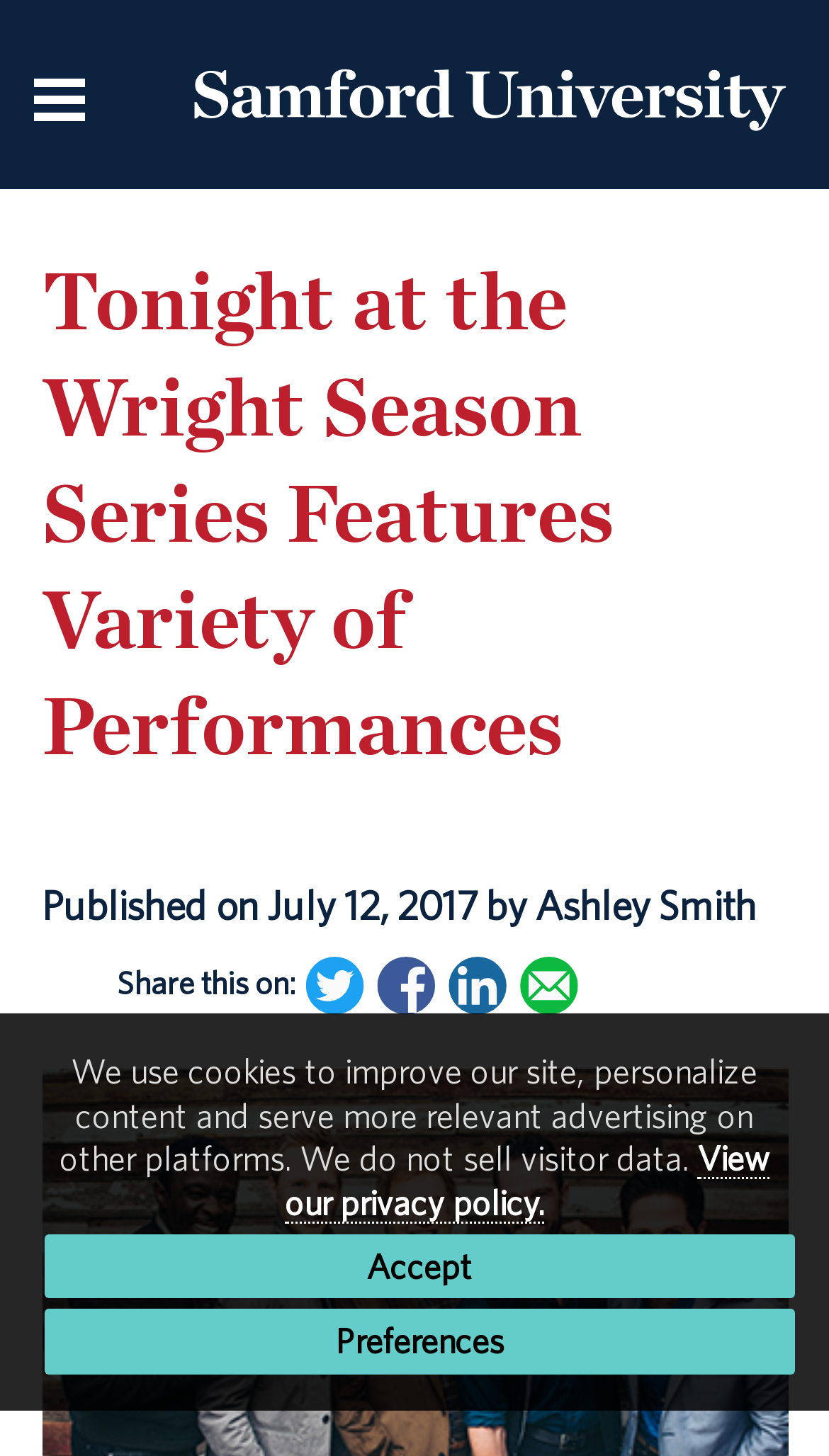Provide a thorough description of this webpage.

The webpage is about Samford University's 2017-2018 Wright Center performance schedule, featuring performers from around the world. At the top left corner, there is a Samford University logo, accompanied by a link to return to the homepage. Below the logo, there is a primary navigation menu with a menu icon.

The main content area features a banner image that spans the entire width of the page. Above the banner image, there is a heading that reads "Tonight at the Wright Season Series Features Variety of Performances". Below the heading, there is a publication date and author information, followed by a section that allows users to share the content on various social media platforms, including Twitter, Facebook, LinkedIn, and email.

At the bottom of the page, there is a notice about the use of cookies, which is followed by a link to view the privacy policy. Next to the notice, there are two buttons: "Accept" and "Preferences", which allow users to manage their cookie preferences.

Throughout the page, there are several images, including the Samford University logo, menu icon, Twitter share icon, Facebook share icon, LinkedIn share icon, and email share icon.